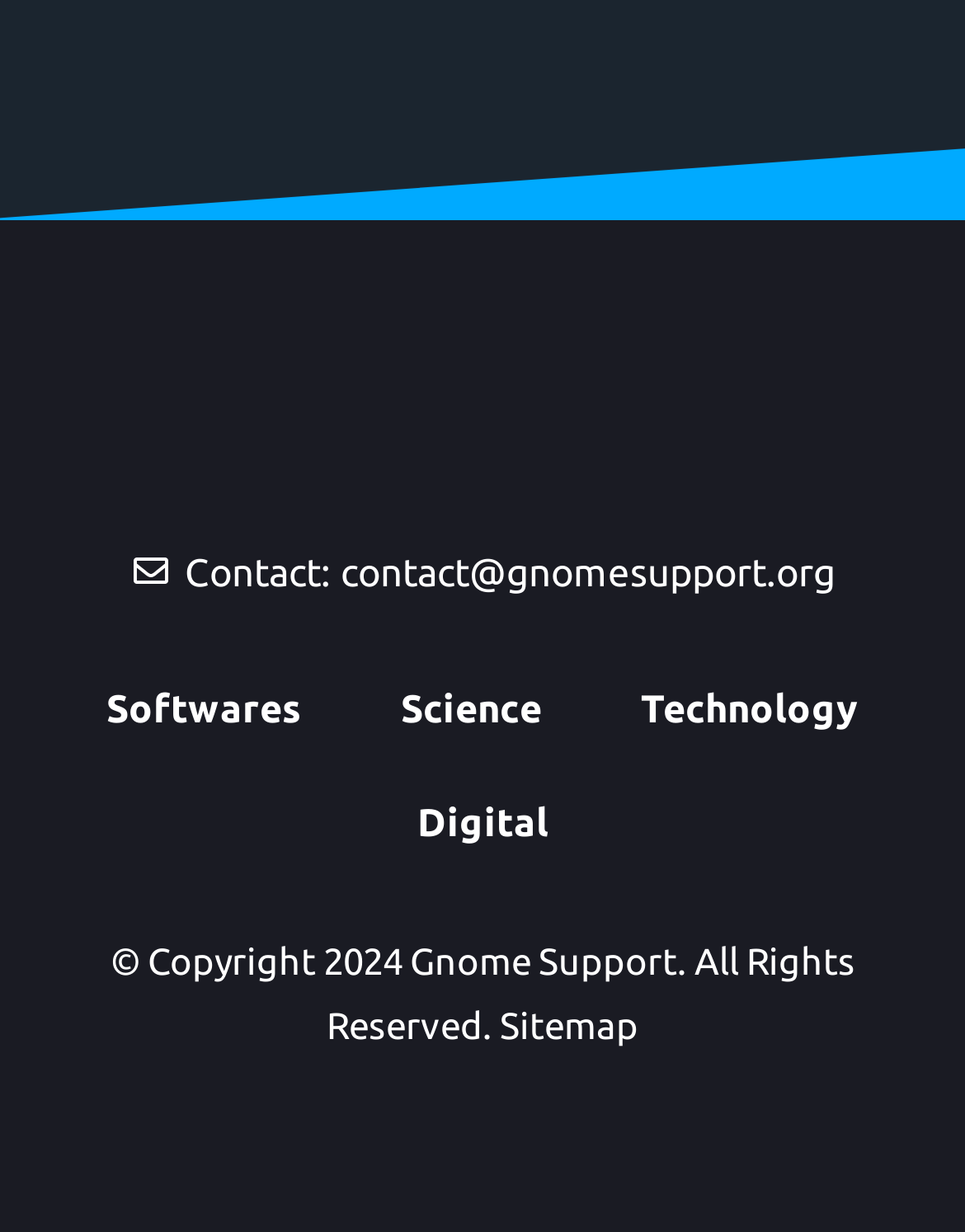What is the copyright year of the website?
Please use the image to provide an in-depth answer to the question.

The copyright year of the website is mentioned in the StaticText element as '© Copyright 2024 Gnome Support. All Rights Reserved'.